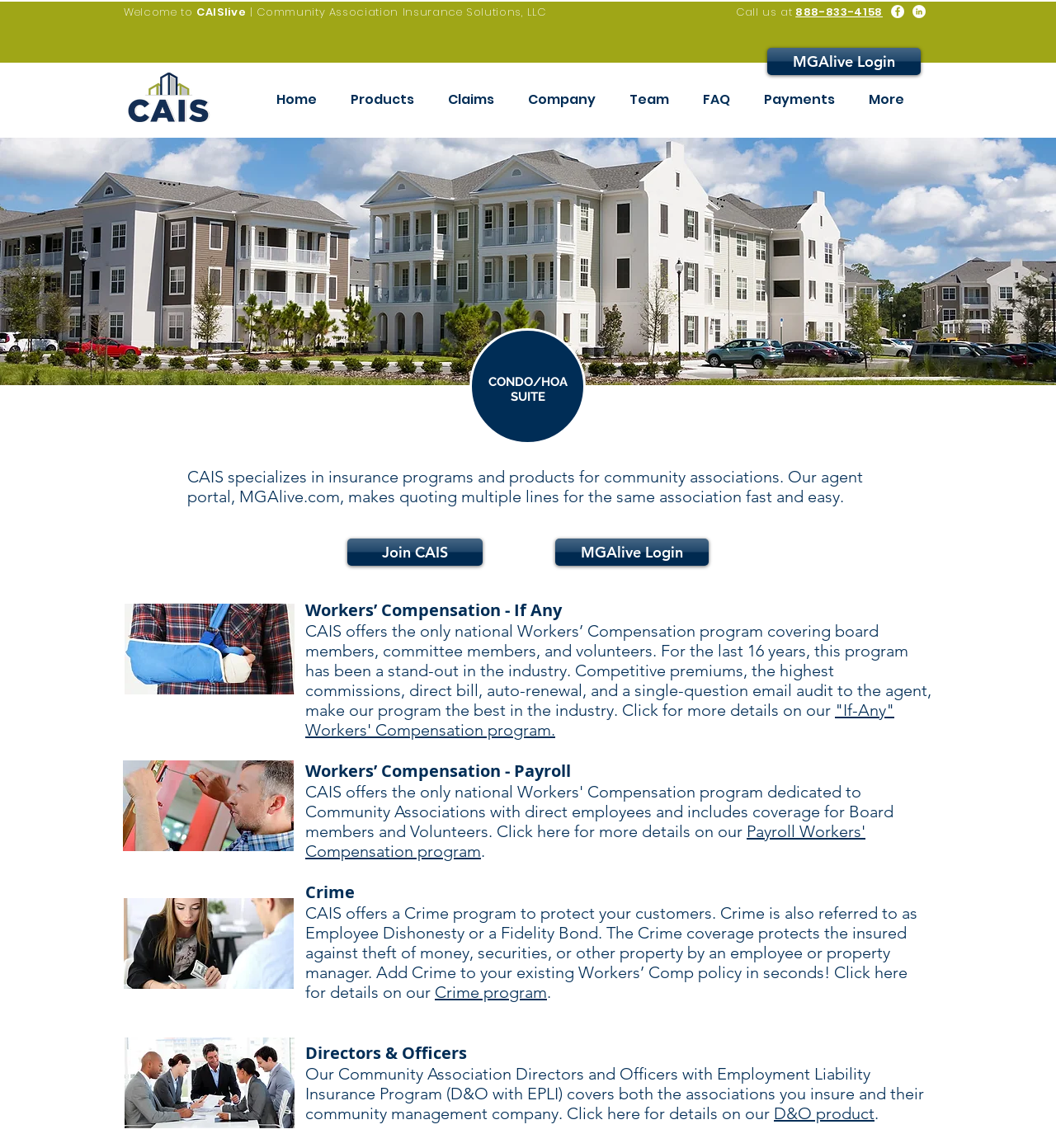Locate the bounding box of the user interface element based on this description: "Join CAIS".

[0.329, 0.469, 0.457, 0.493]